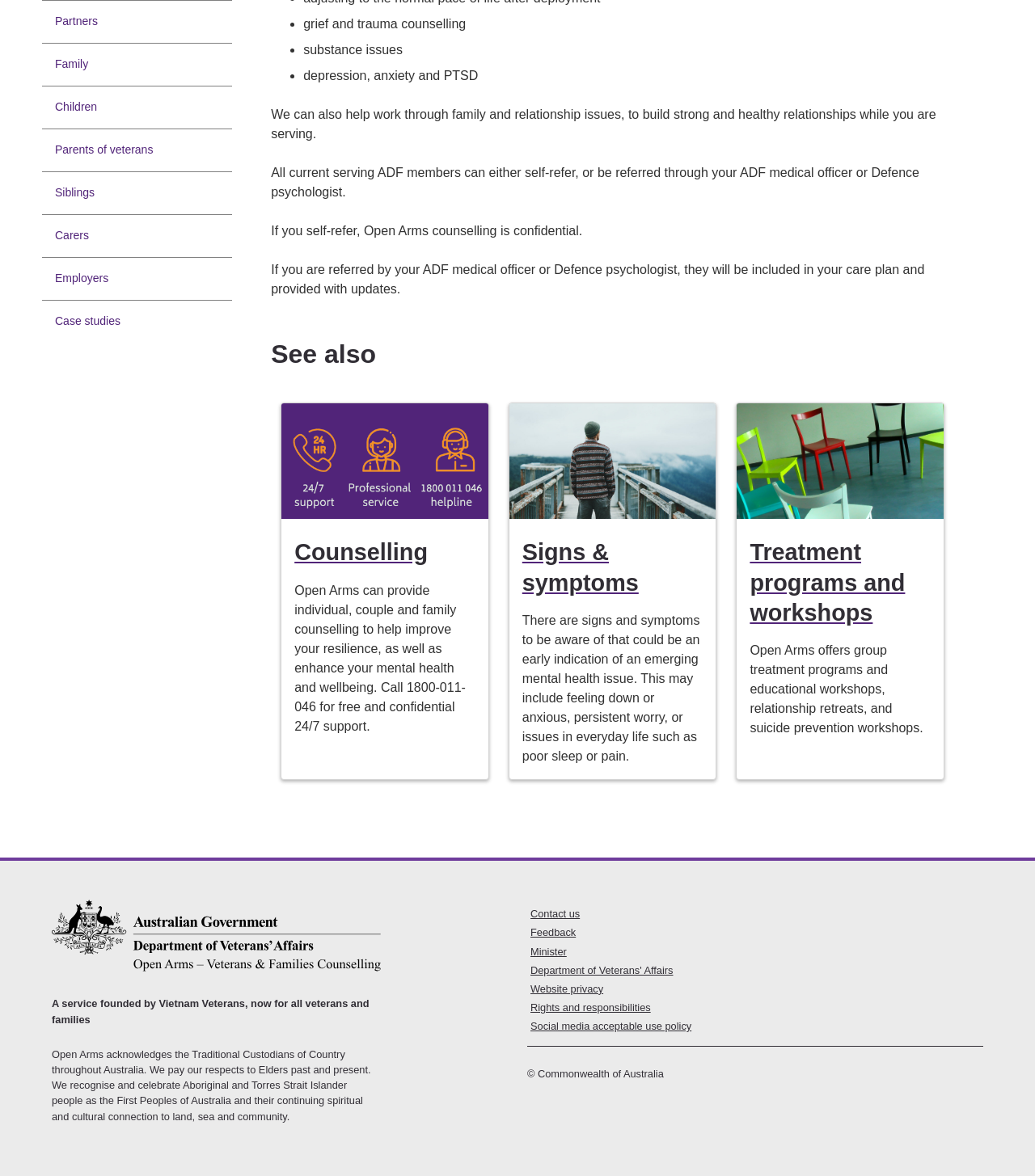Find the bounding box coordinates for the HTML element described as: "Carers". The coordinates should consist of four float values between 0 and 1, i.e., [left, top, right, bottom].

[0.041, 0.183, 0.224, 0.218]